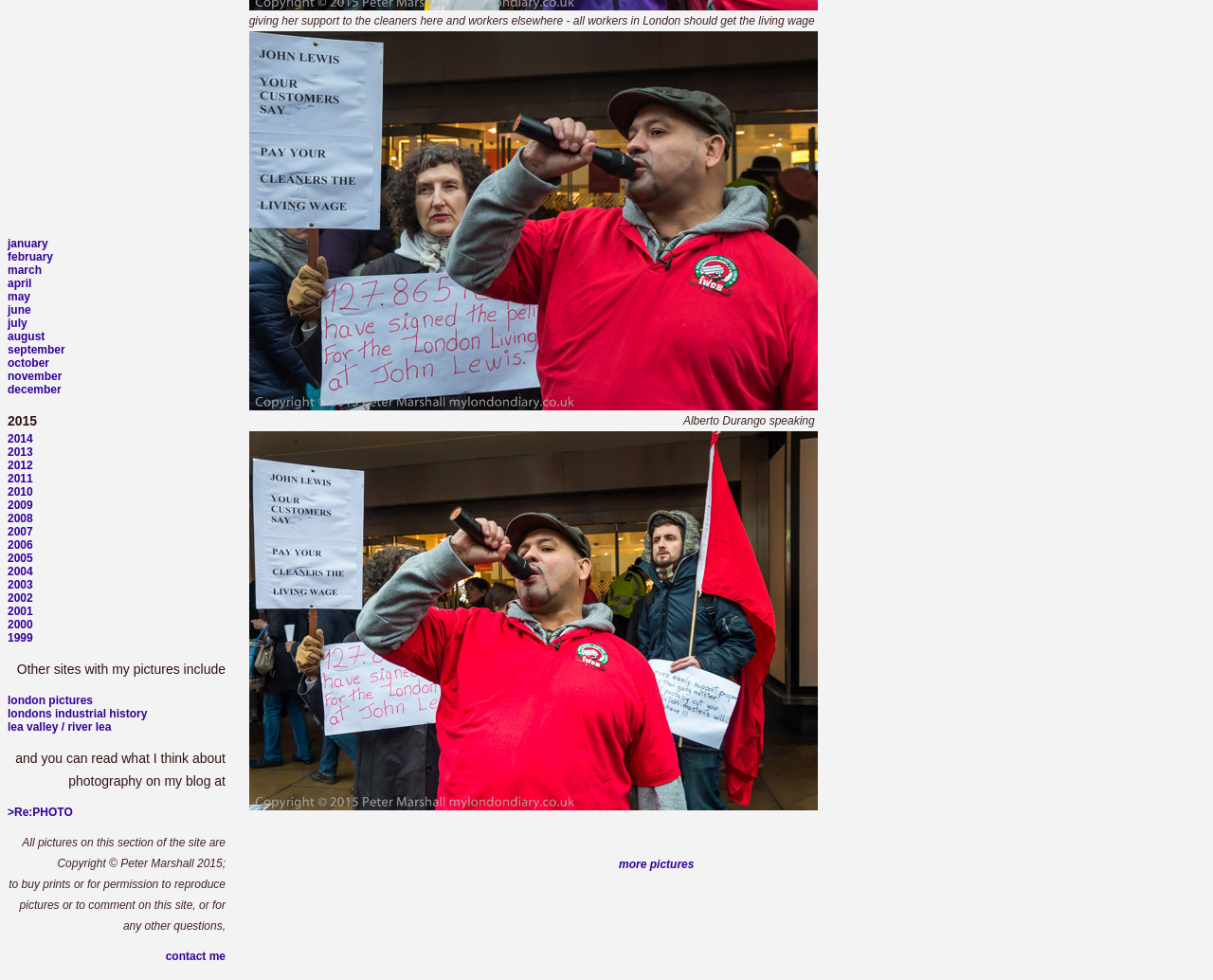Pinpoint the bounding box coordinates of the area that must be clicked to complete this instruction: "contact me".

[0.136, 0.969, 0.186, 0.983]